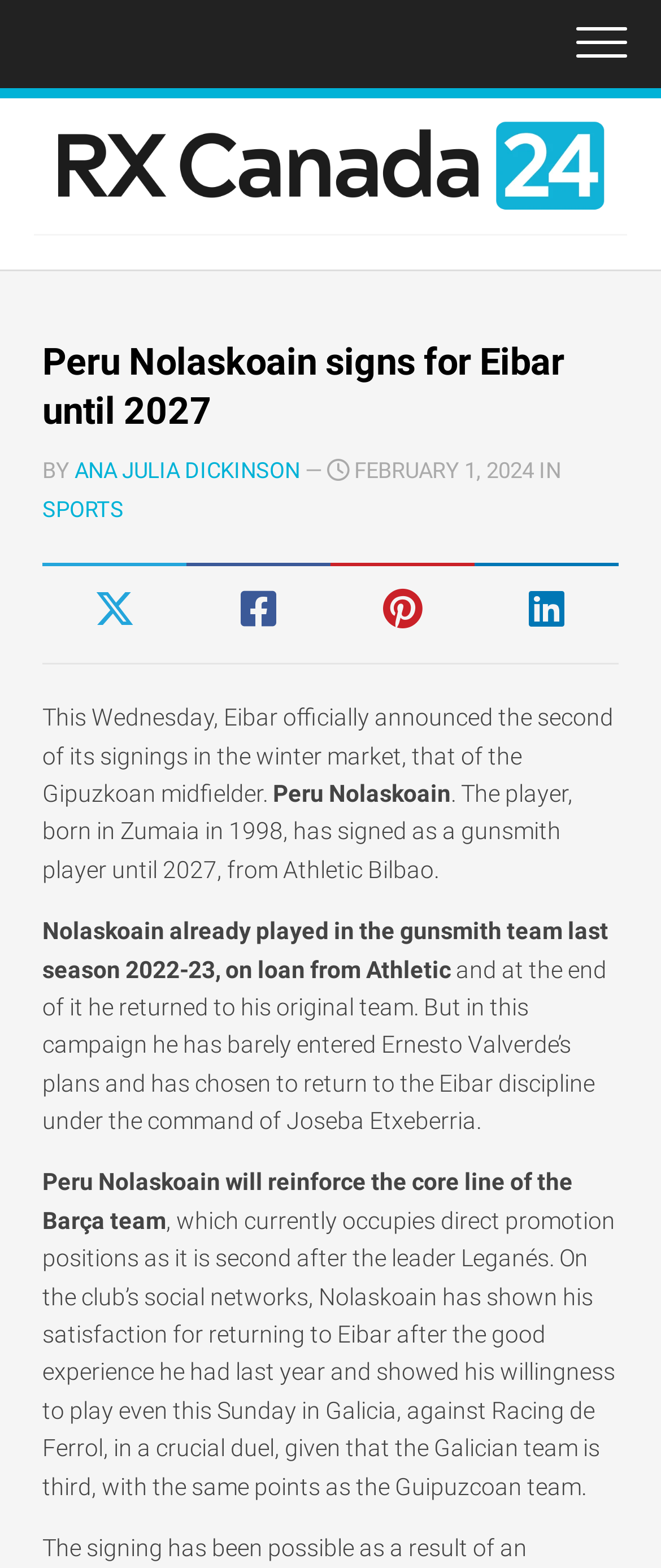What is the position of Peru Nolaskoain in the team?
Ensure your answer is thorough and detailed.

I found the answer by analyzing the text content of the webpage, specifically the sentence 'that of the Gipuzkoan midfielder.' which indicates that Peru Nolaskoain is a midfielder.